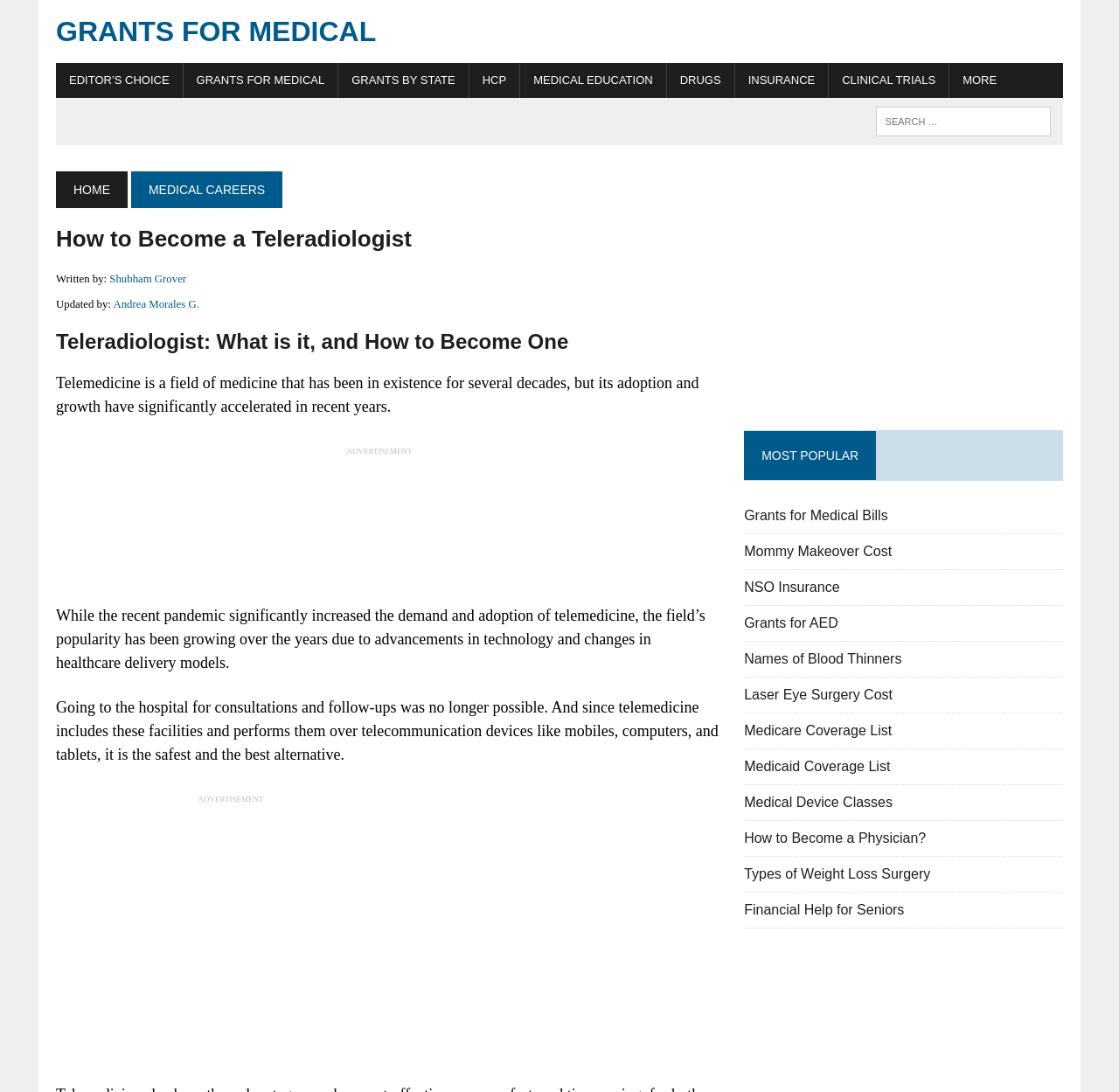What is the main topic of this webpage?
Please craft a detailed and exhaustive response to the question.

Based on the webpage content, the main topic is about becoming a teleradiologist, which is a field of medicine that has been in existence for several decades. The webpage provides information on what a teleradiologist is and how to become one.